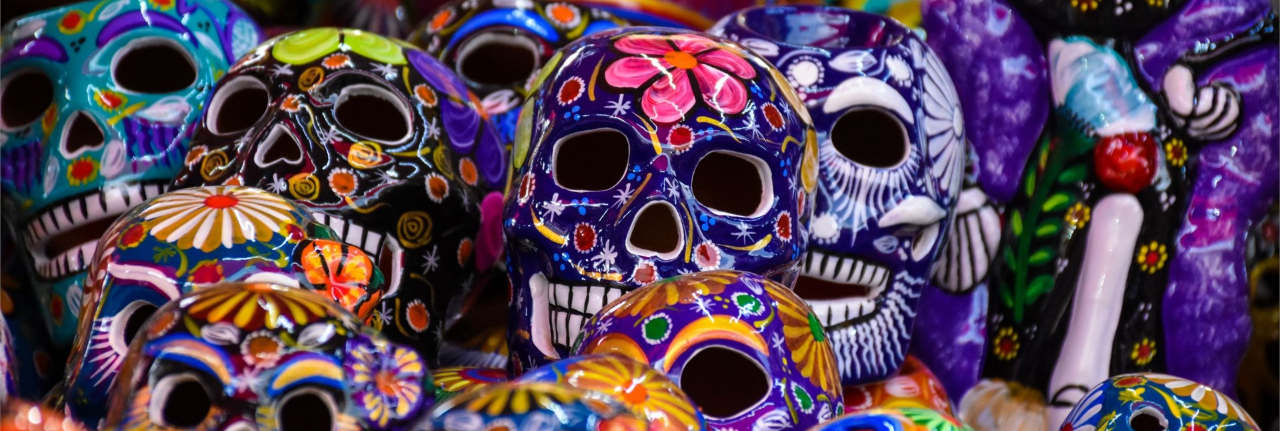What are the sugar skulls used for?
Using the image, answer in one word or phrase.

Decorating altars and gravesites